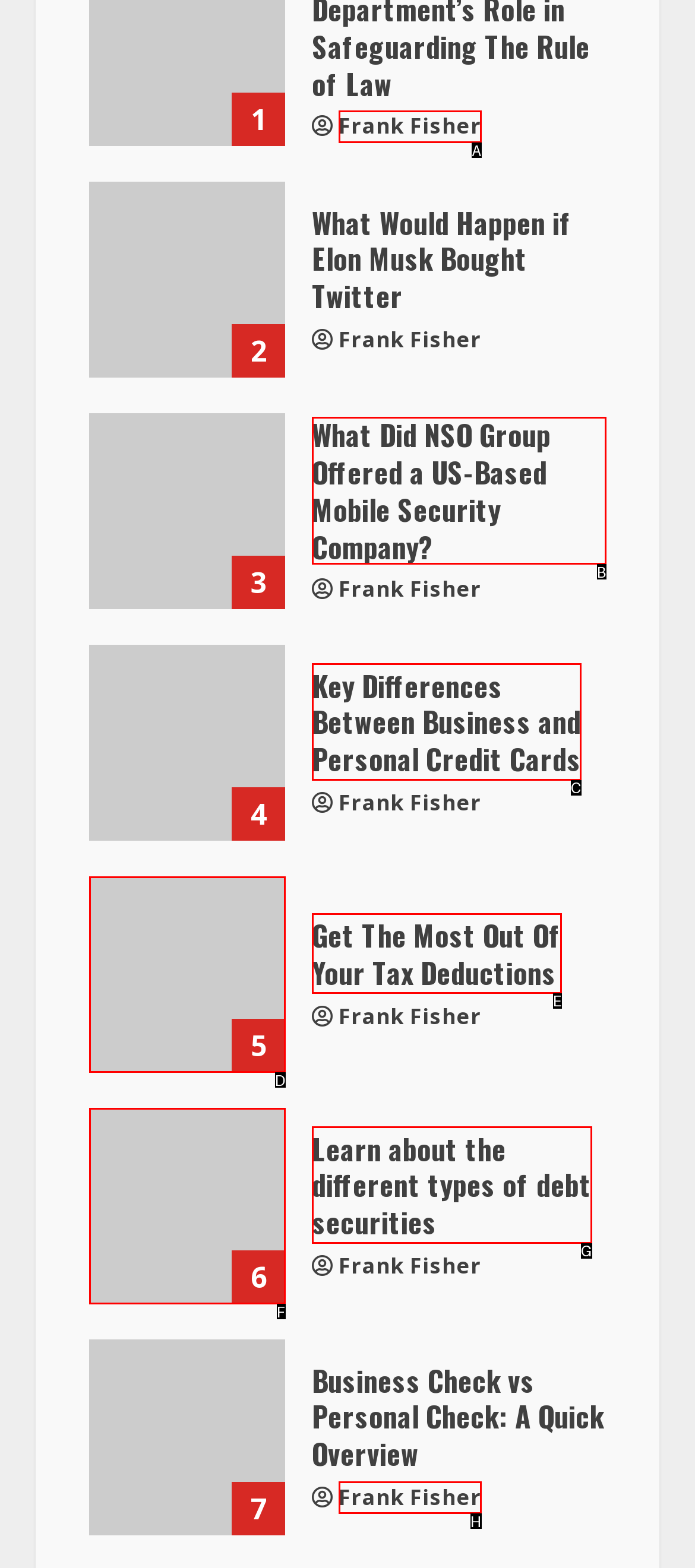Select the correct UI element to click for this task: Read the article about NSO Group's offer to a US-based mobile security company.
Answer using the letter from the provided options.

B